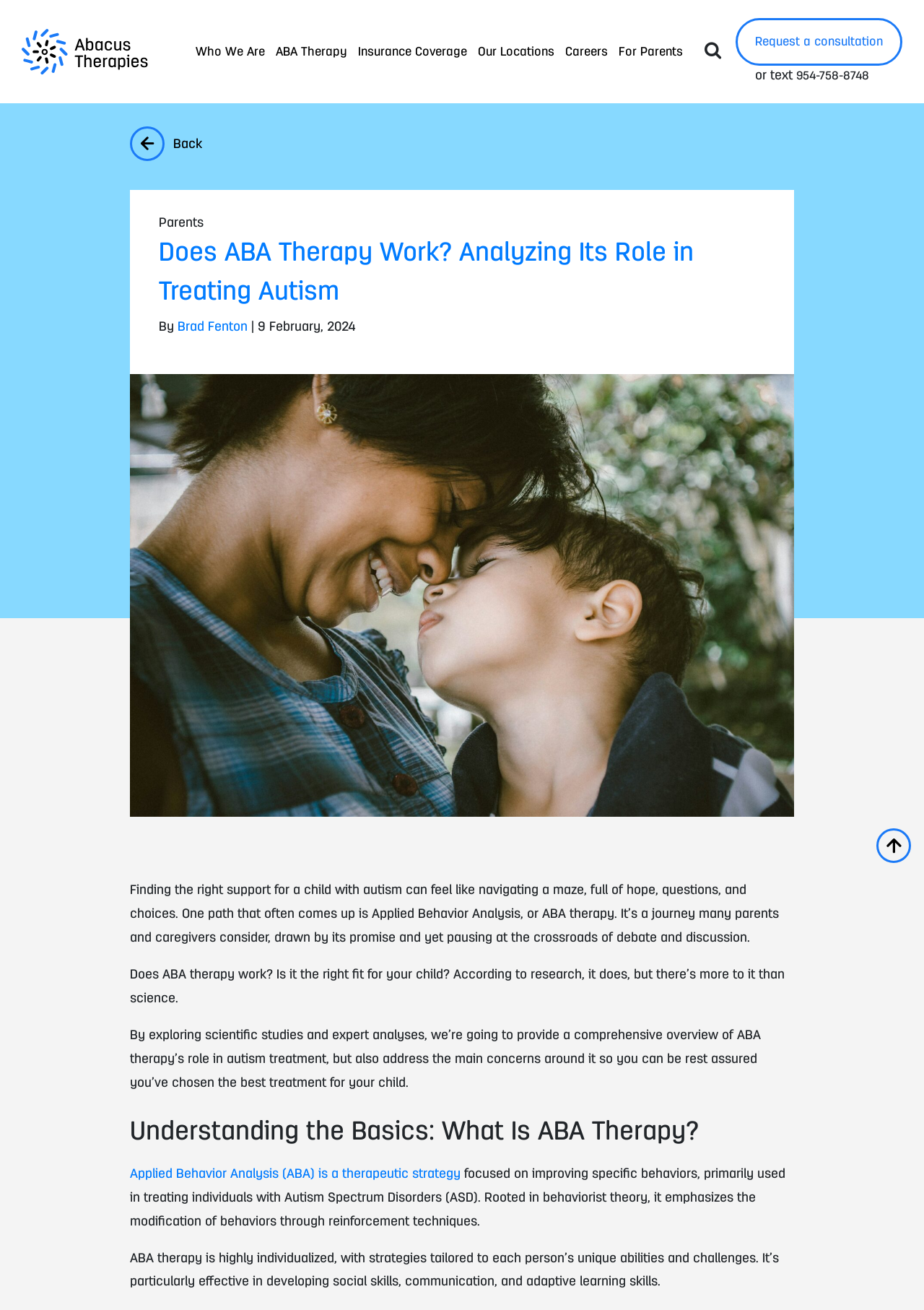Bounding box coordinates must be specified in the format (top-left x, top-left y, bottom-right x, bottom-right y). All values should be floating point numbers between 0 and 1. What are the bounding box coordinates of the UI element described as: Careers

[0.612, 0.031, 0.658, 0.047]